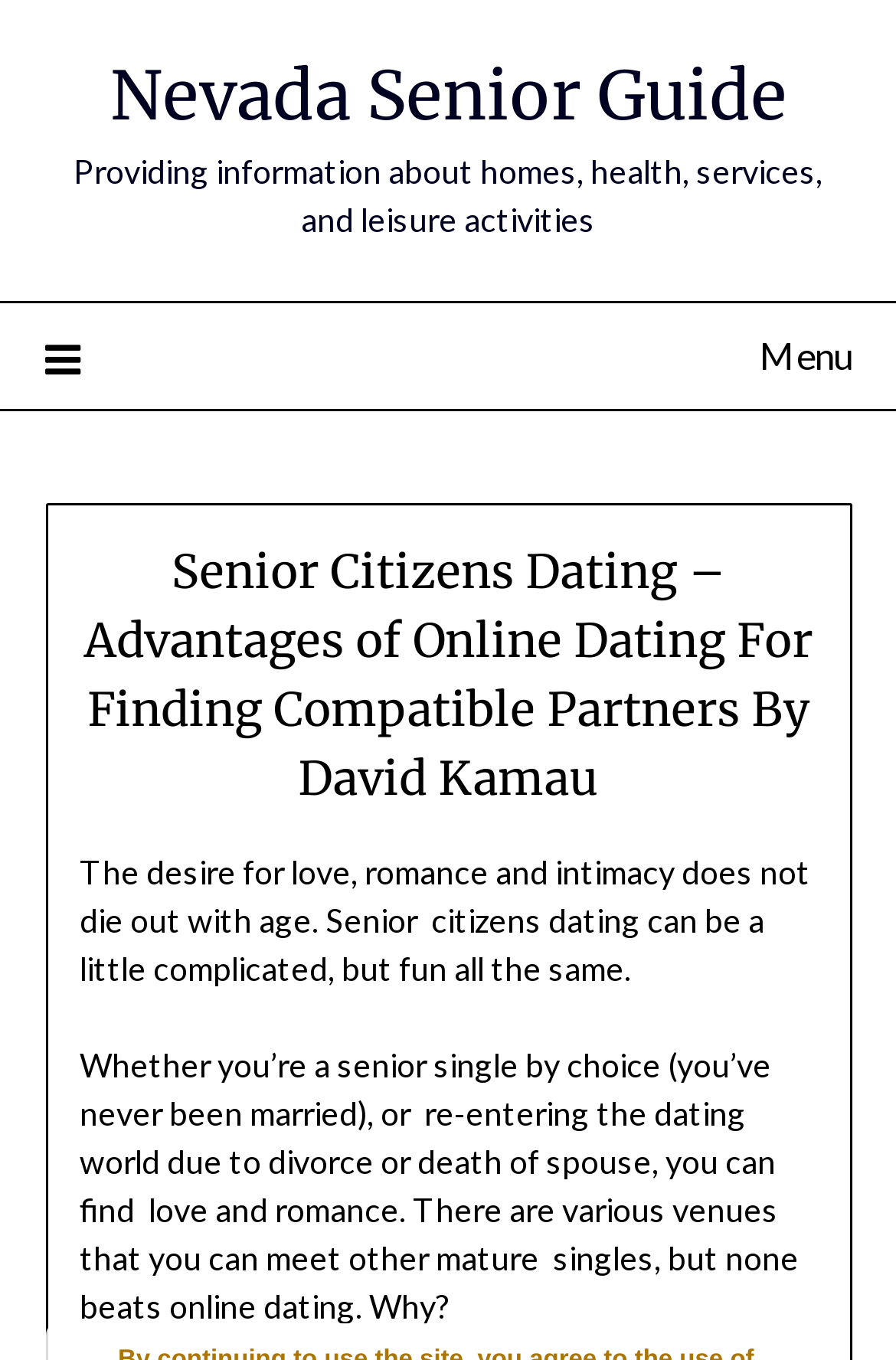Analyze the image and provide a detailed answer to the question: What is the advantage of online dating for seniors?

According to the webpage, online dating is the best way for seniors to meet other mature singles, implying that it has an advantage over other venues for meeting compatible partners.